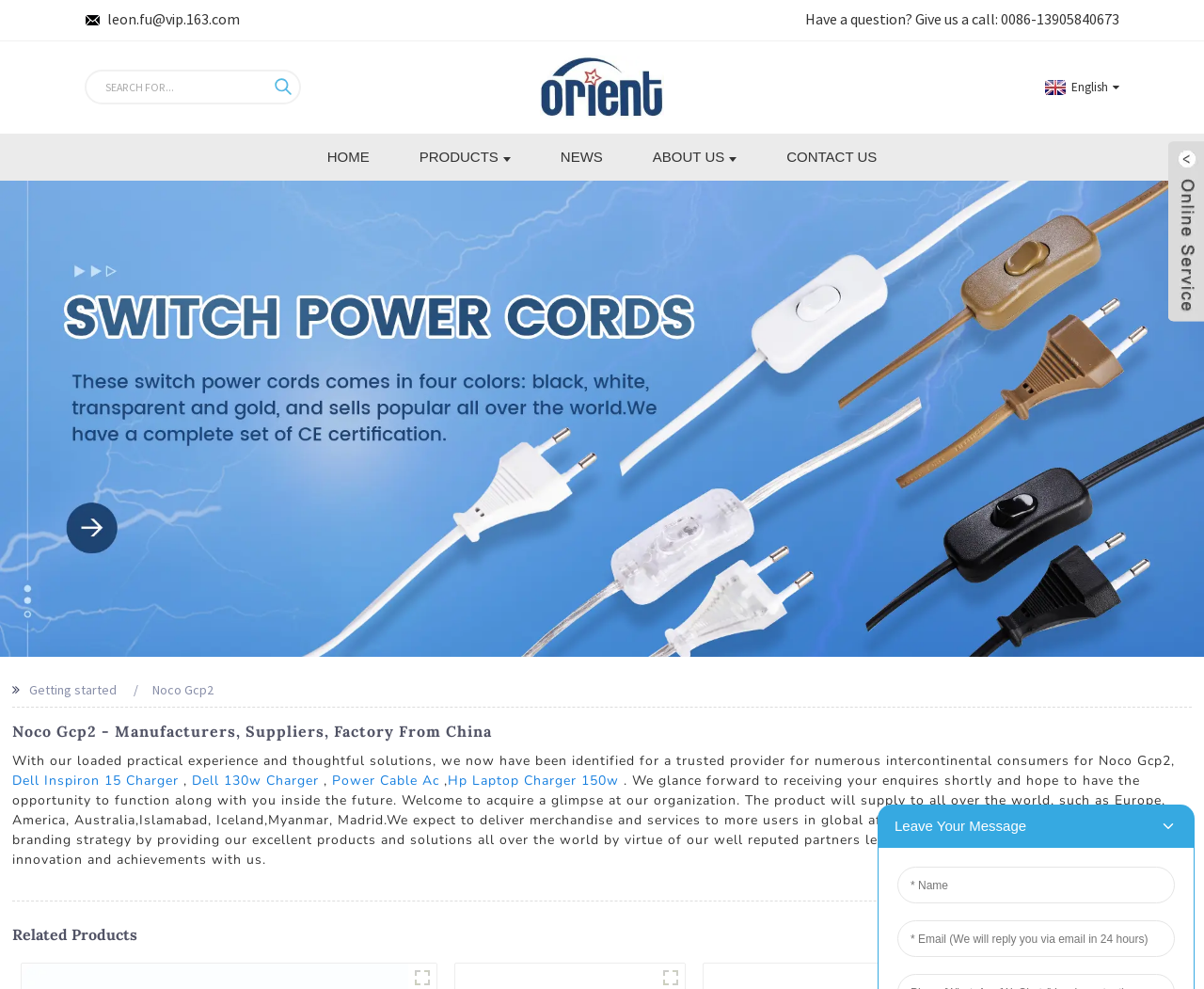Find the bounding box coordinates for the element described here: "name="s" placeholder="SEARCH FOR..."".

[0.07, 0.071, 0.25, 0.106]